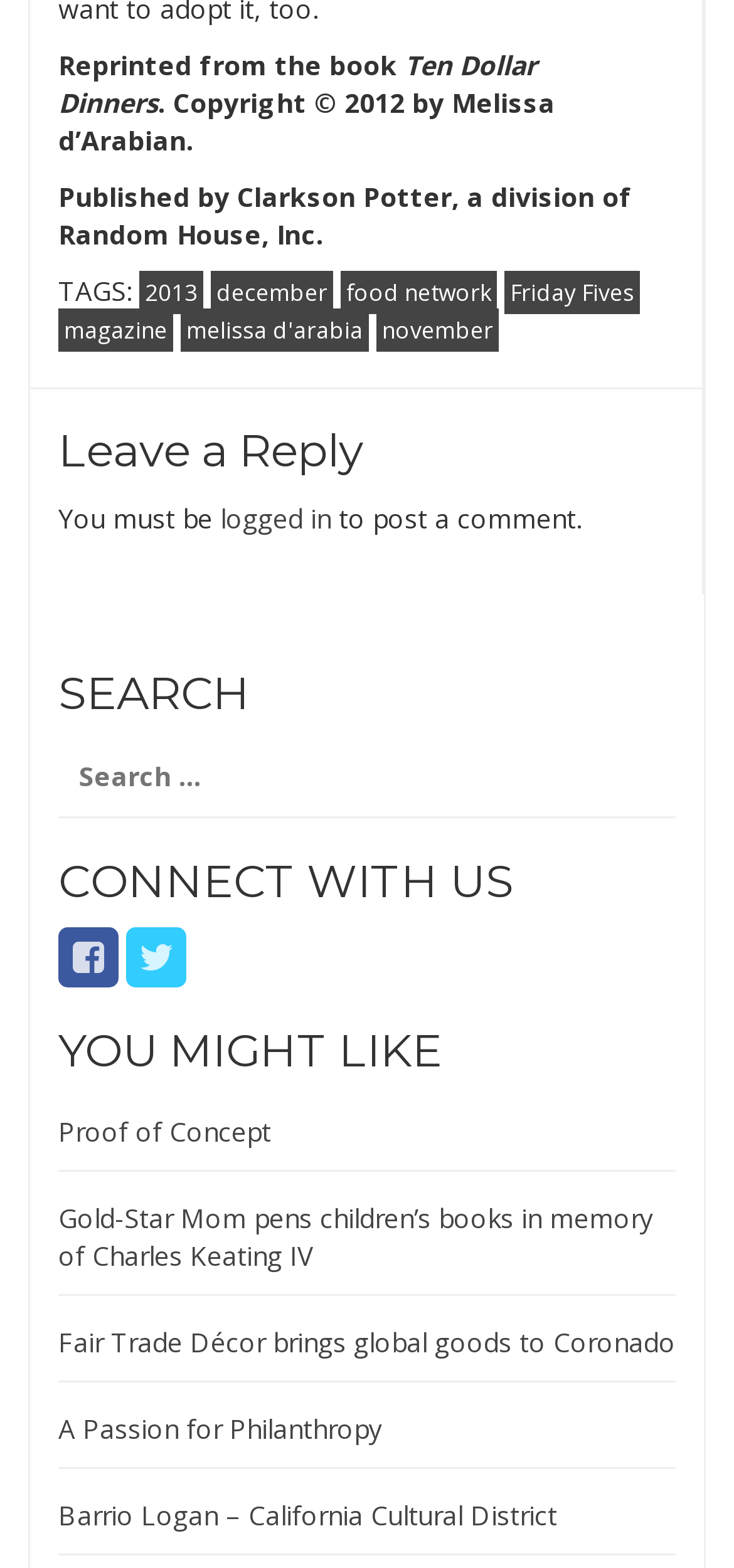What is the name of the book?
Refer to the screenshot and respond with a concise word or phrase.

Ten Dollar Dinners